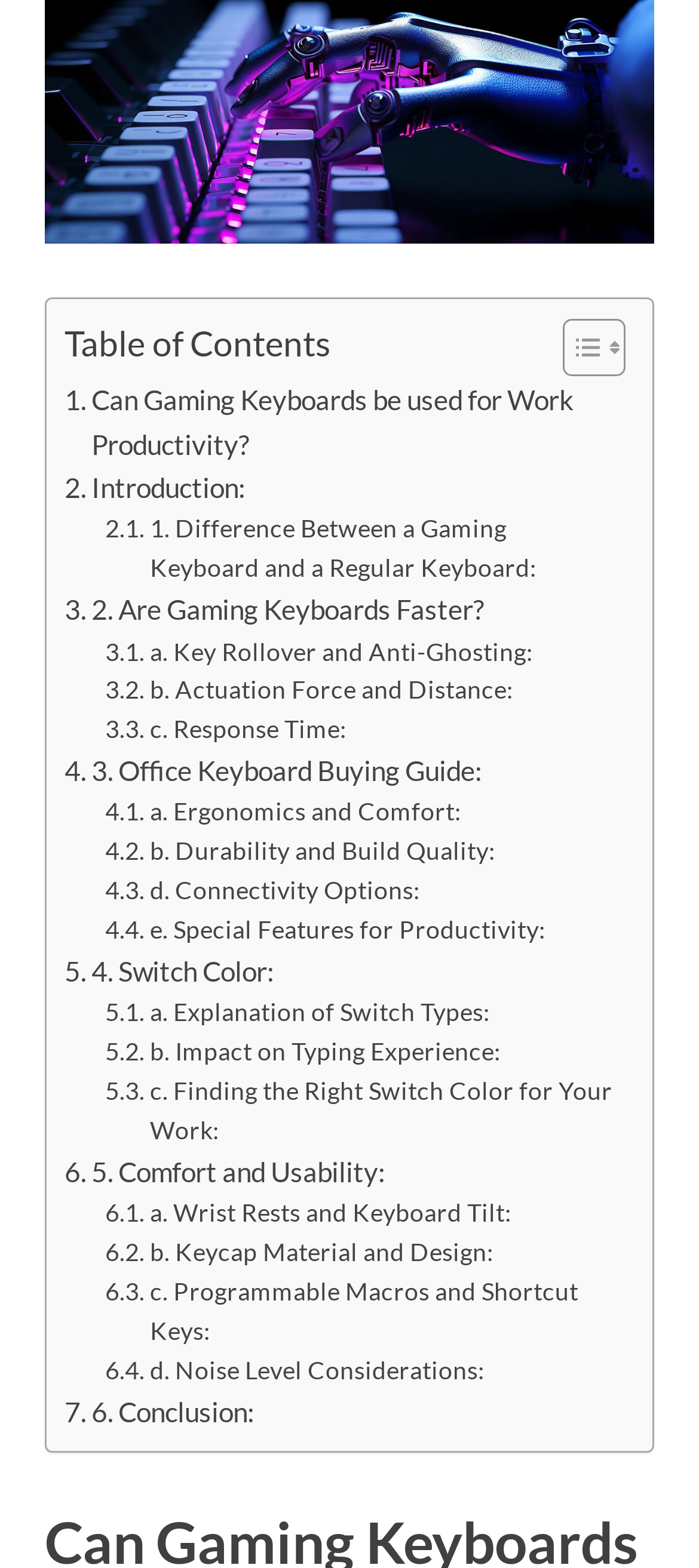What is the main topic of this webpage?
Answer the question based on the image using a single word or a brief phrase.

Gaming Keyboards for Work